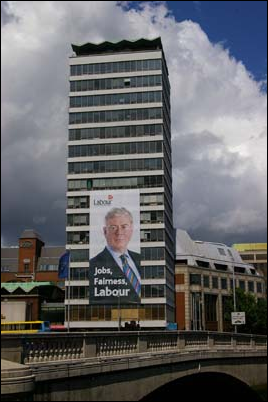Explain the details of the image you are viewing.

The image captures a prominent advertisement on the facade of Liberty Hall in Dublin, featuring Eamon Gilmore, a notable figure associated with the Labour party. Displayed in a professional manner, Gilmore is depicted smiling, projecting a positive and approachable demeanor. The ad, positioned strategically on the building, emphasizes key slogans: "Jobs, Fairness, Labour," reflecting the party's focus on these critical issues. The backdrop of the image showcases a mix of urban architecture under a cloudy sky, hinting at the political atmosphere of the time. This picture was taken shortly after the Labour party's significant victory in the local and European elections in June, which adds to the contextual relevance of the advertisement and the optimism conveyed in the image.